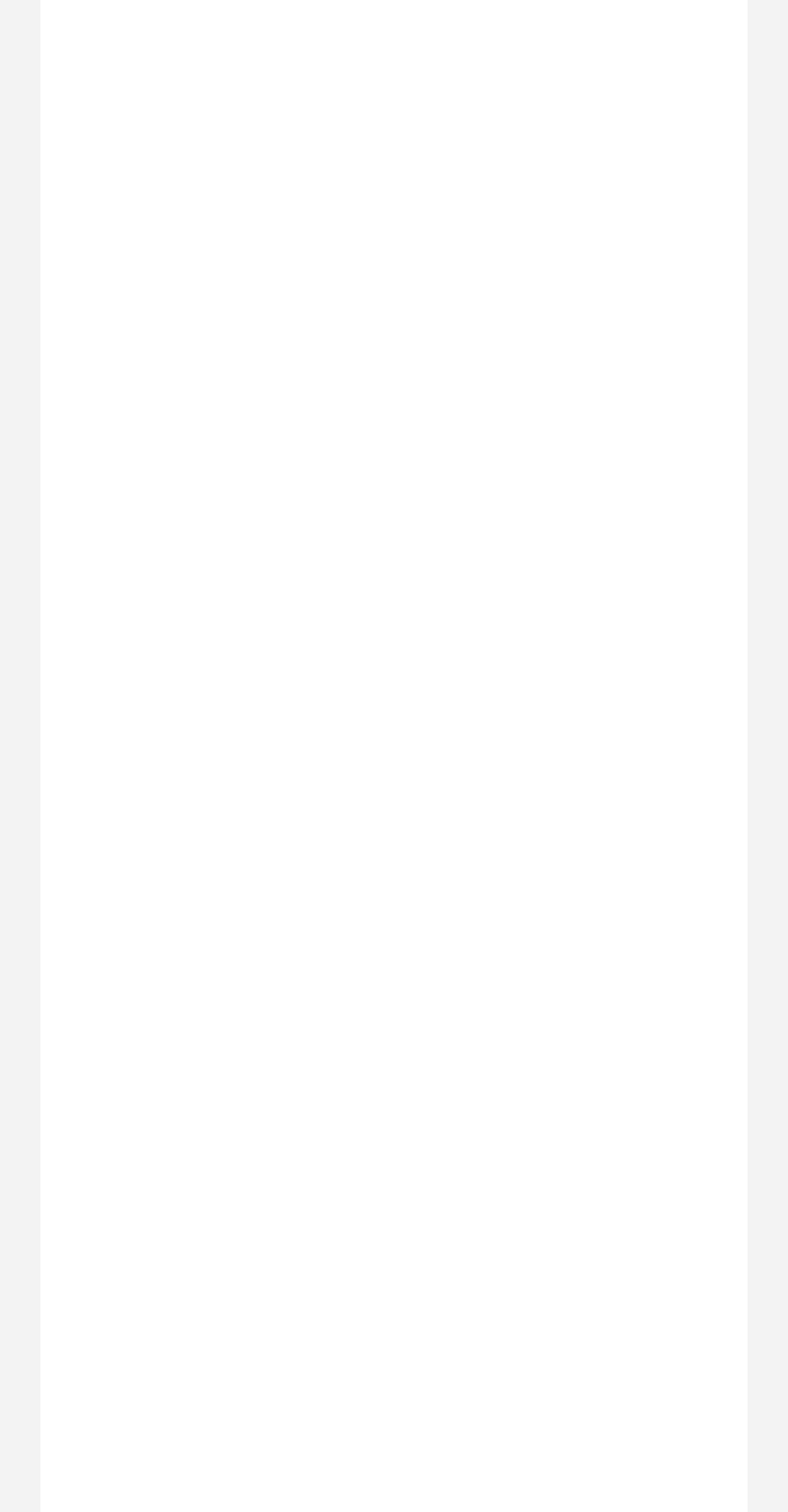Respond with a single word or phrase:
How many links are on the webpage?

5